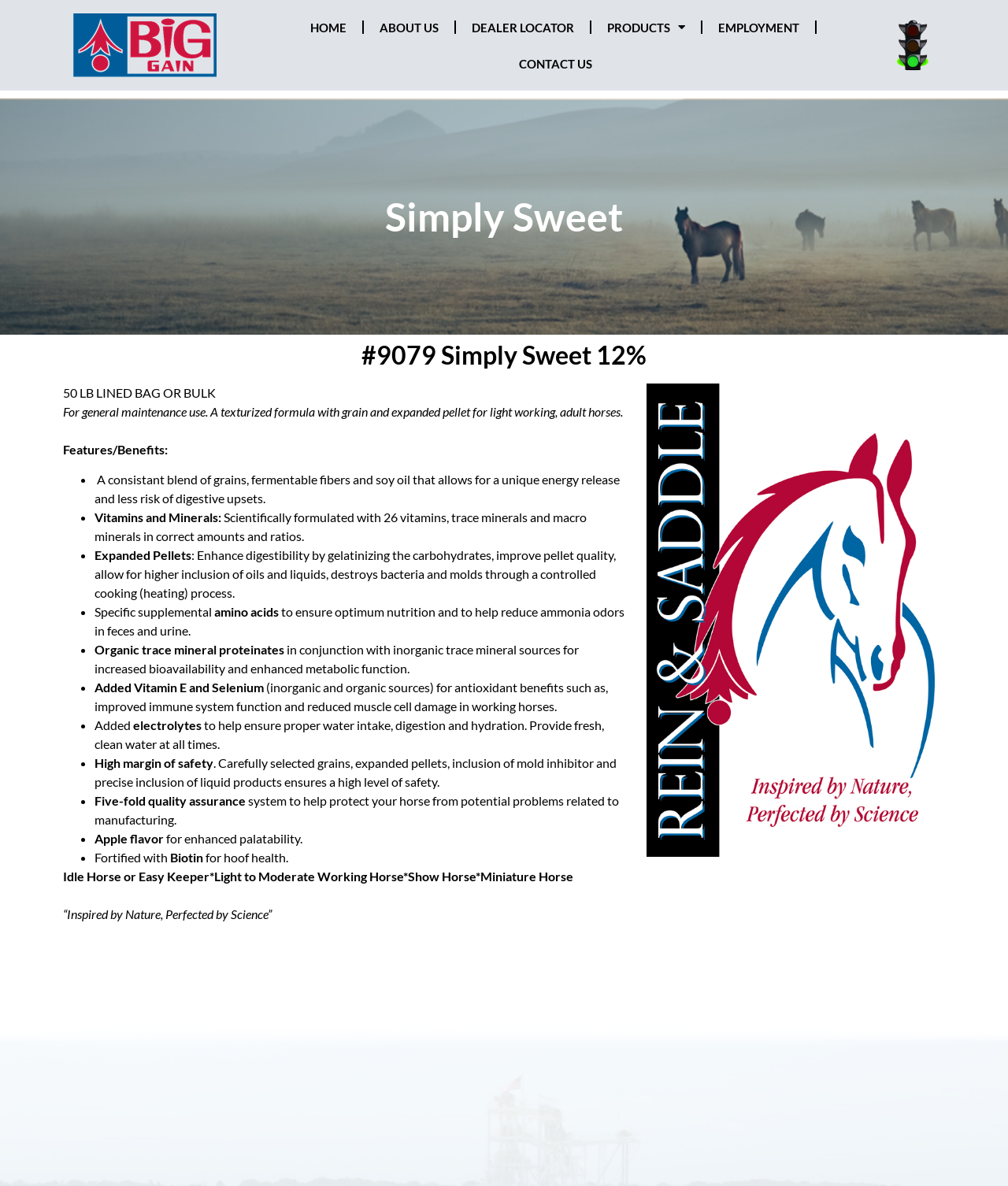Provide the bounding box for the UI element matching this description: "Dealer Locator".

[0.452, 0.008, 0.585, 0.038]